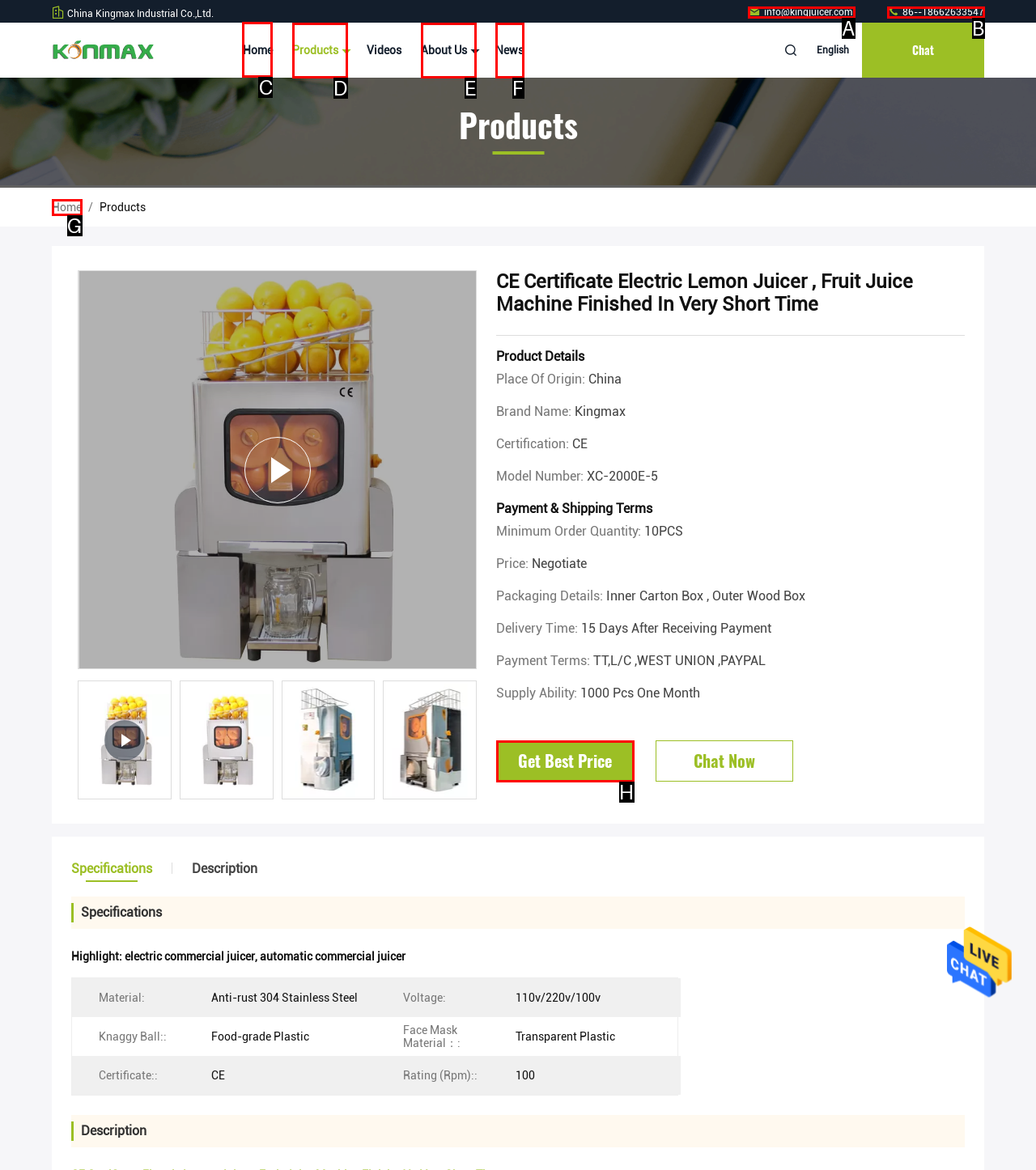Which option should be clicked to complete this task: Go to Home page
Reply with the letter of the correct choice from the given choices.

C